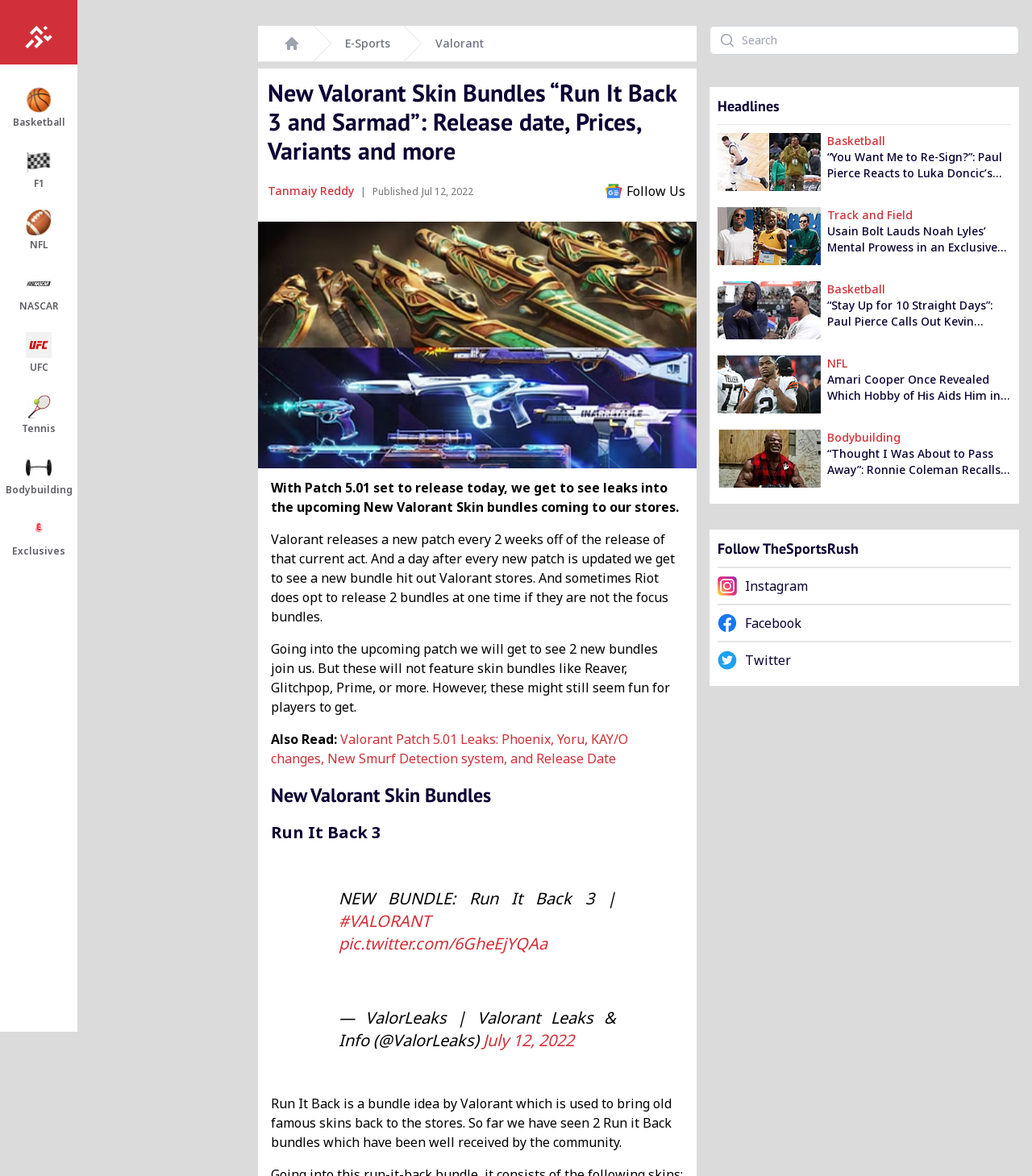What is the purpose of the Run It Back bundle?
Please give a detailed and elaborate answer to the question.

The question is asking about the purpose of the Run It Back bundle. From the webpage, we can see that the article mentions 'Run It Back is a bundle idea by Valorant which is used to bring old famous skins back to the stores.' Therefore, the answer is 'Bring old famous skins back'.